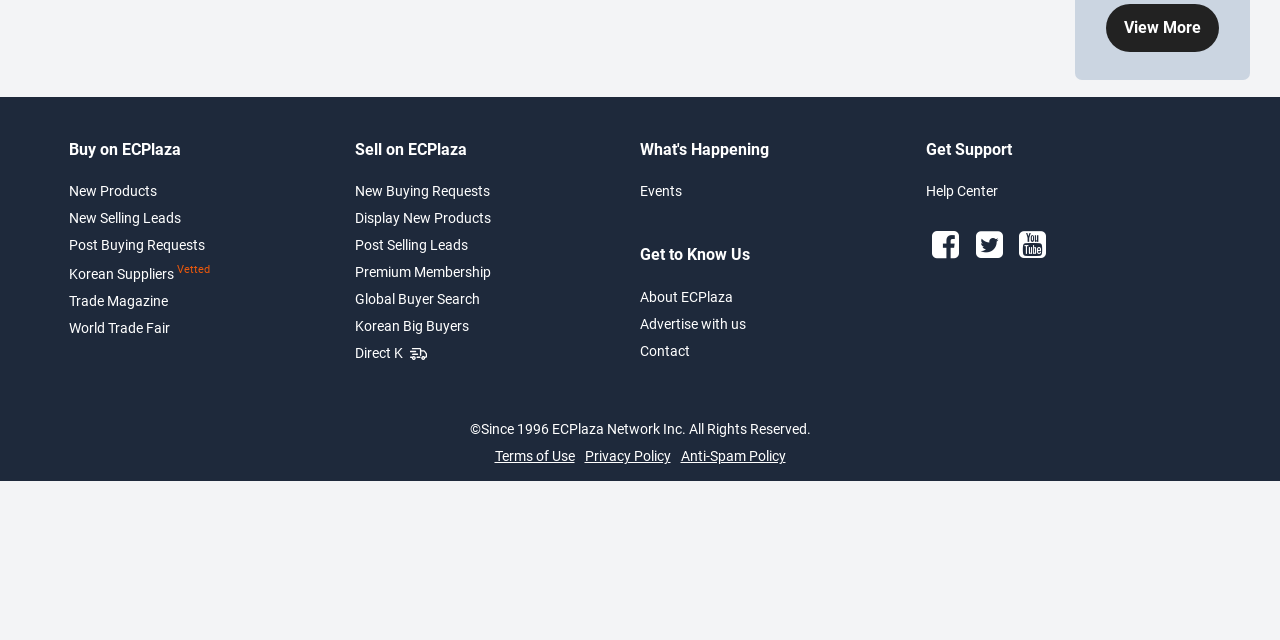Using the element description: "Contact", determine the bounding box coordinates. The coordinates should be in the format [left, top, right, bottom], with values between 0 and 1.

[0.5, 0.536, 0.539, 0.561]